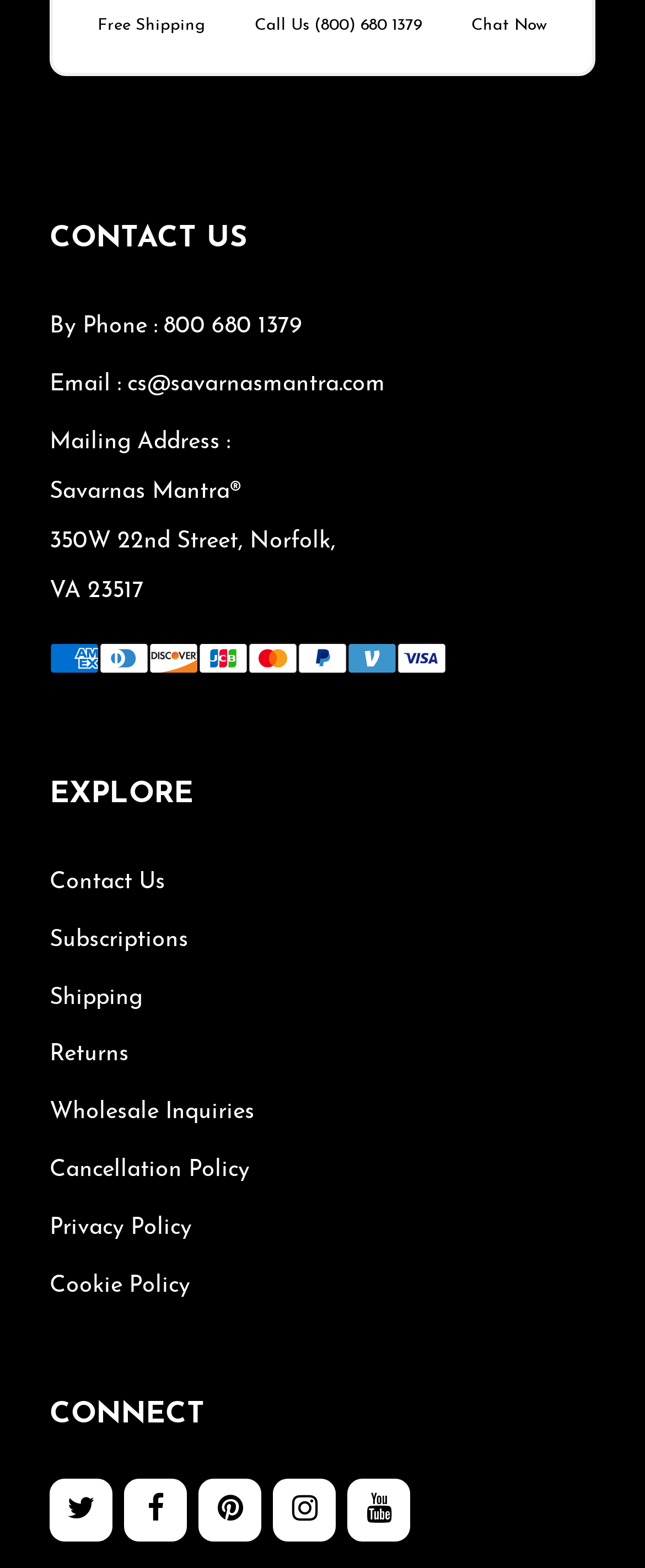Provide a thorough and detailed response to the question by examining the image: 
What is the mailing address of the company?

I found the mailing address by looking at the static text 'Mailing Address :' and the subsequent text '350W 22nd Street, Norfolk, VA 23517'. This suggests that the company's mailing address is 350W 22nd Street, Norfolk, VA 23517.